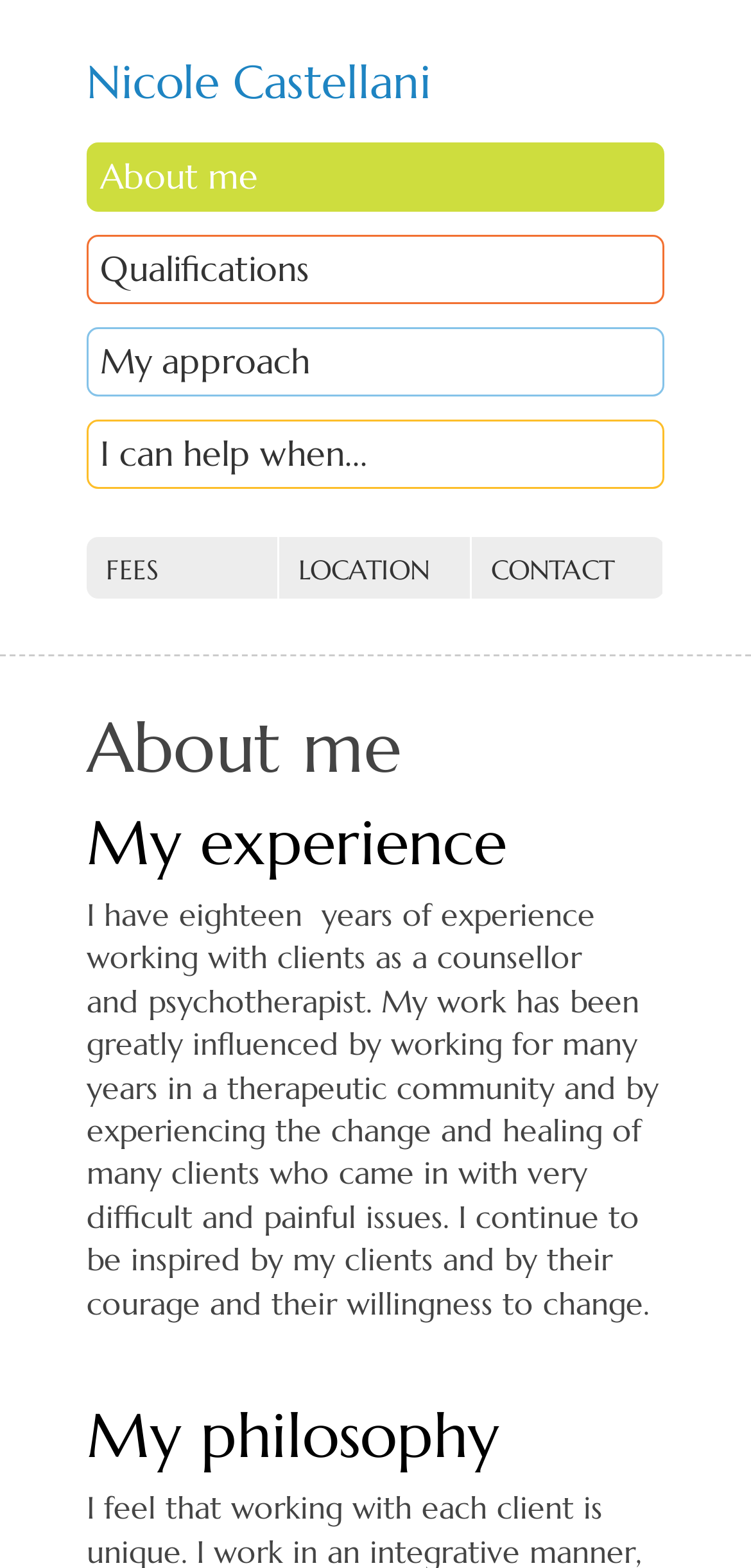Identify the bounding box coordinates of the clickable region required to complete the instruction: "Read about 'My approach'". The coordinates should be given as four float numbers within the range of 0 and 1, i.e., [left, top, right, bottom].

[0.115, 0.209, 0.885, 0.253]